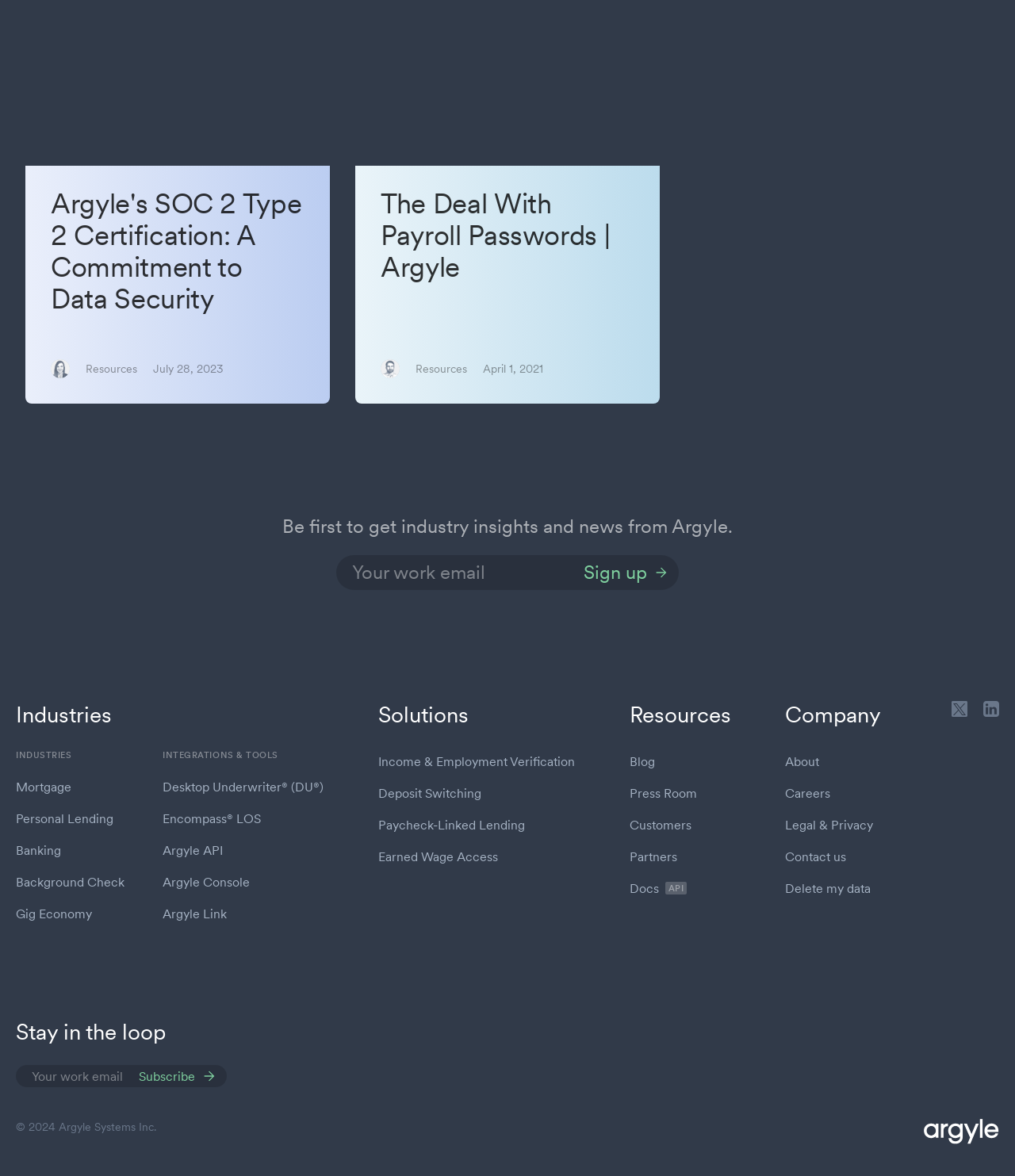Could you highlight the region that needs to be clicked to execute the instruction: "View the blog"?

[0.62, 0.636, 0.686, 0.658]